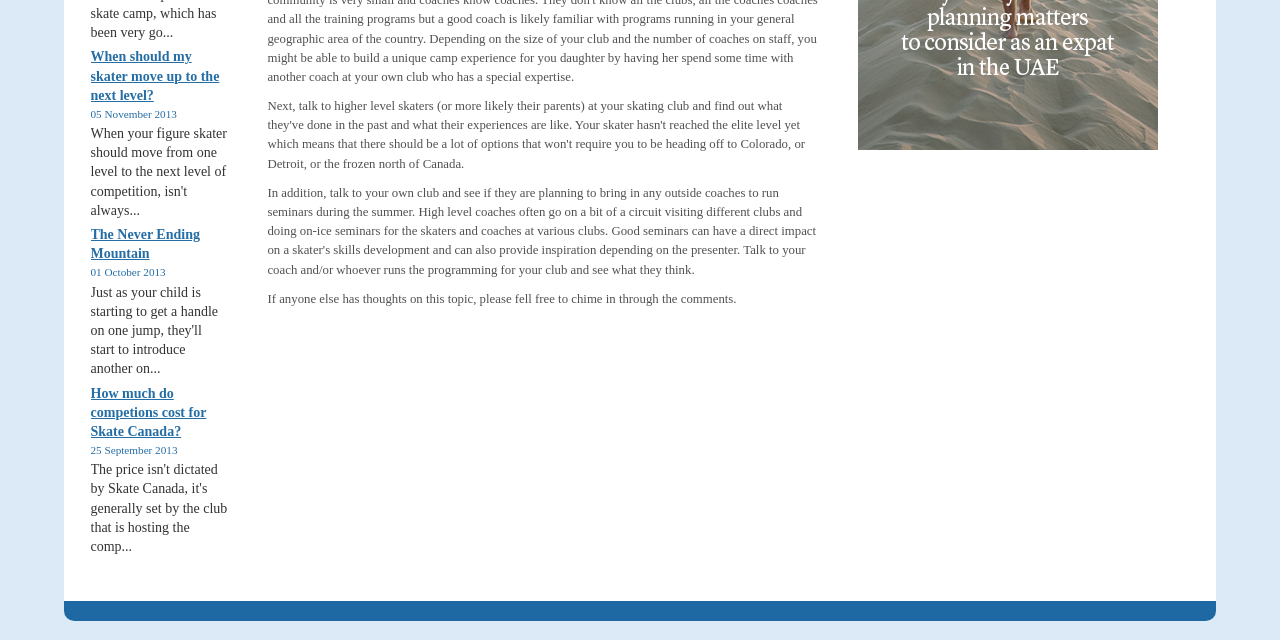Provide the bounding box coordinates of the HTML element this sentence describes: "The Never Ending Mountain". The bounding box coordinates consist of four float numbers between 0 and 1, i.e., [left, top, right, bottom].

[0.071, 0.355, 0.156, 0.408]